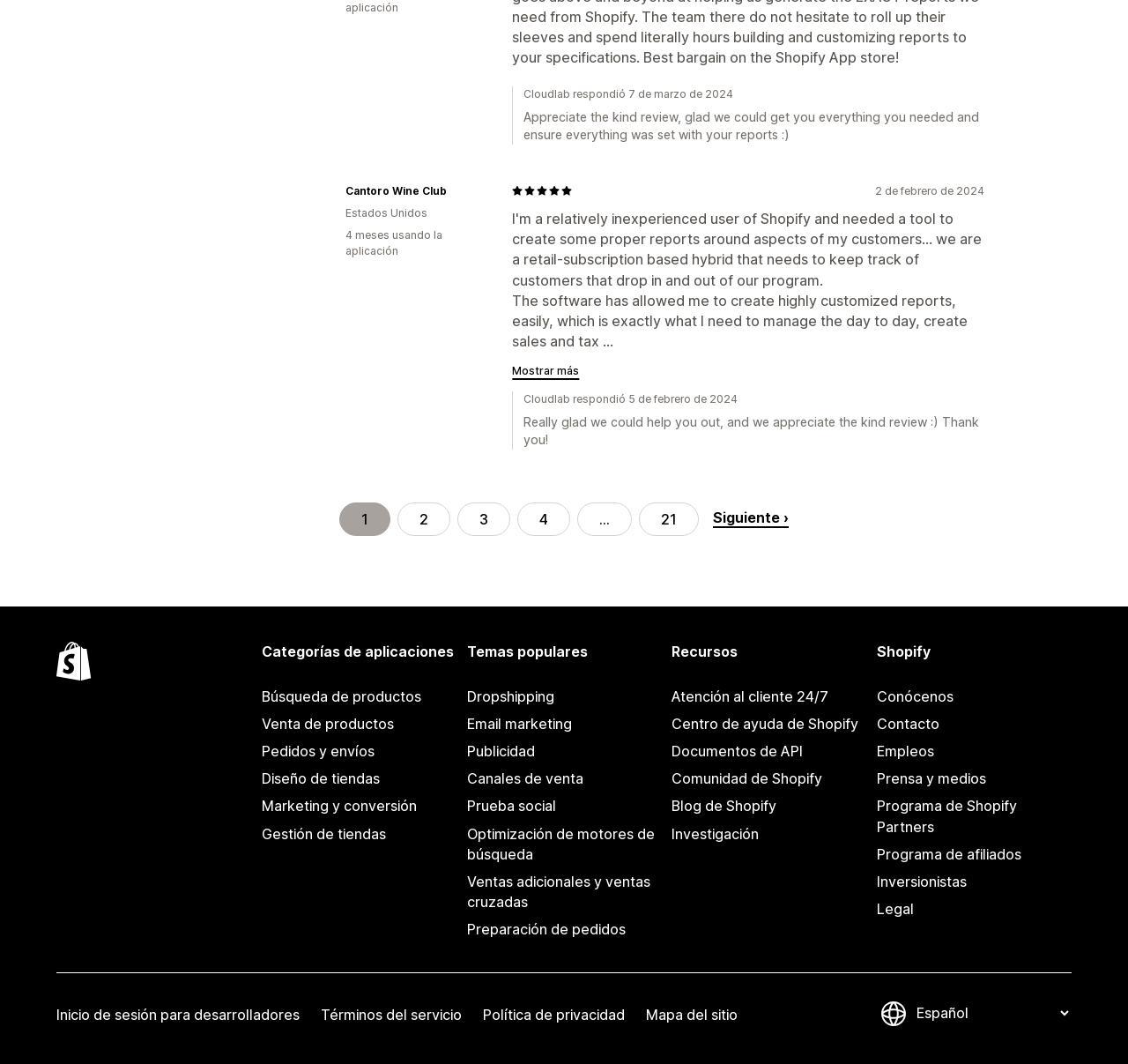Provide your answer to the question using just one word or phrase: What is the category of the application?

Venta de productos